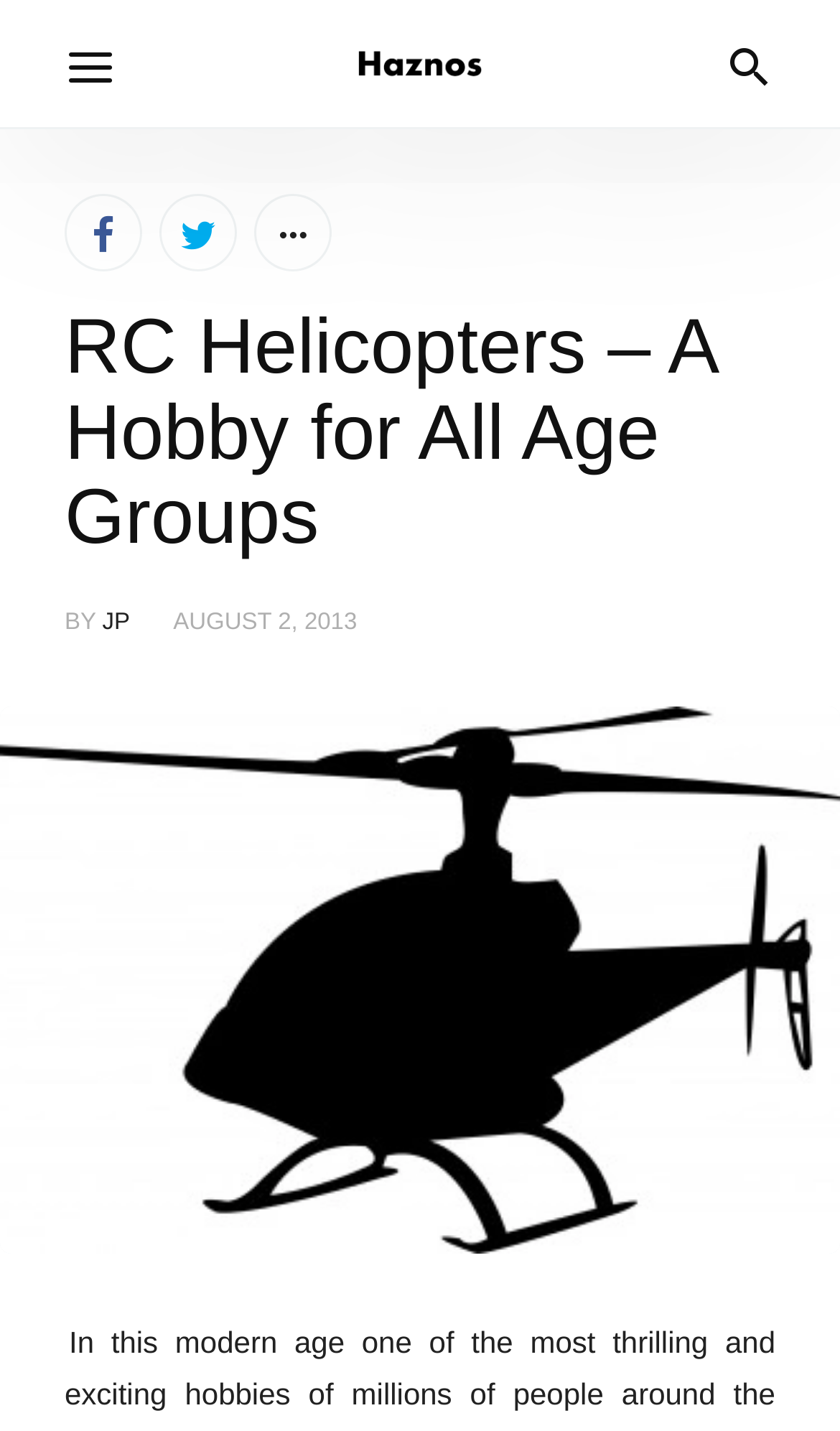Identify the main heading of the webpage and provide its text content.

RC Helicopters – A Hobby for All Age Groups